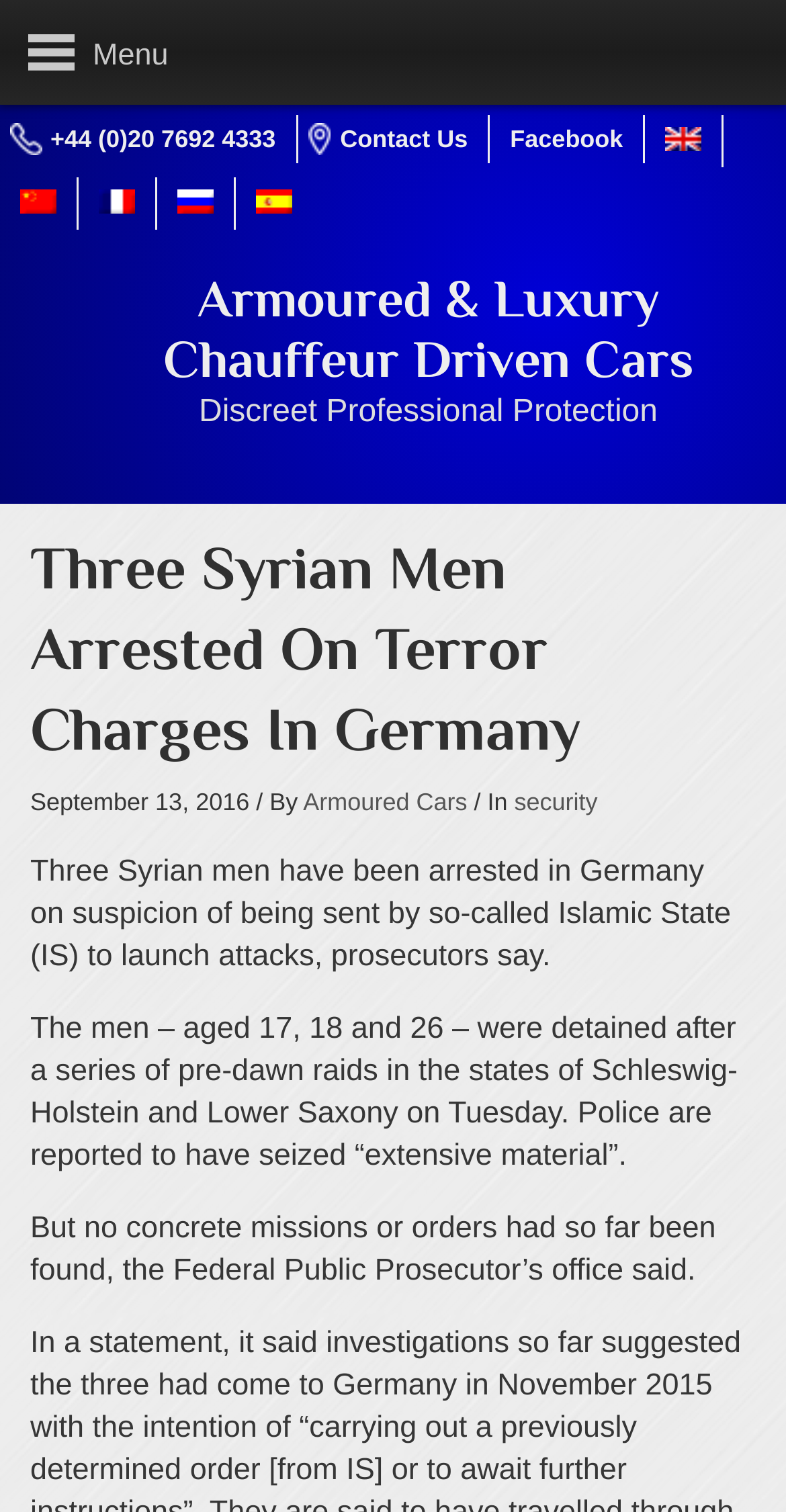Answer the question below using just one word or a short phrase: 
What is the phone number to contact?

+44 (0)20 7692 4333